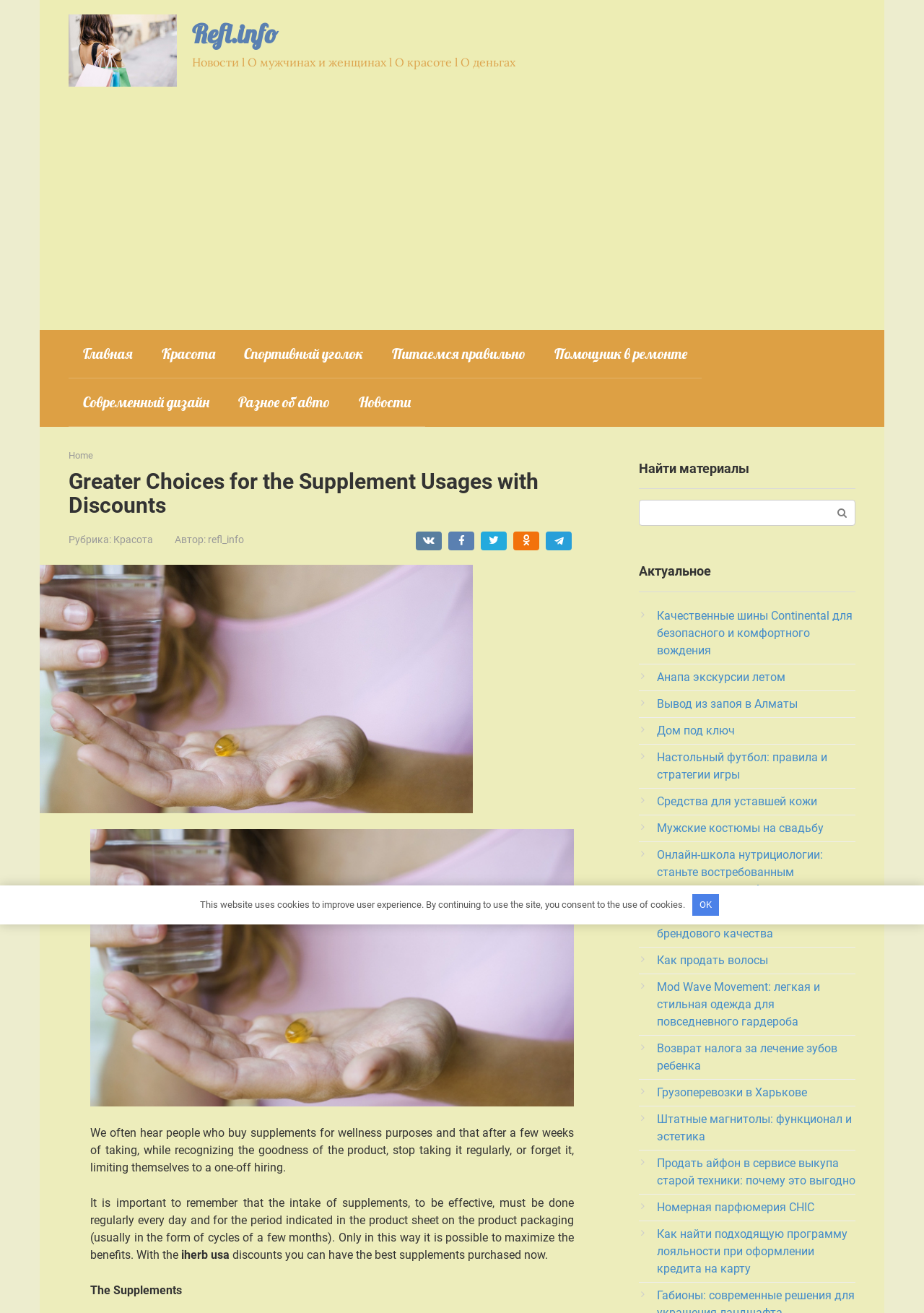What is the main topic of the webpage?
From the screenshot, supply a one-word or short-phrase answer.

Supplements